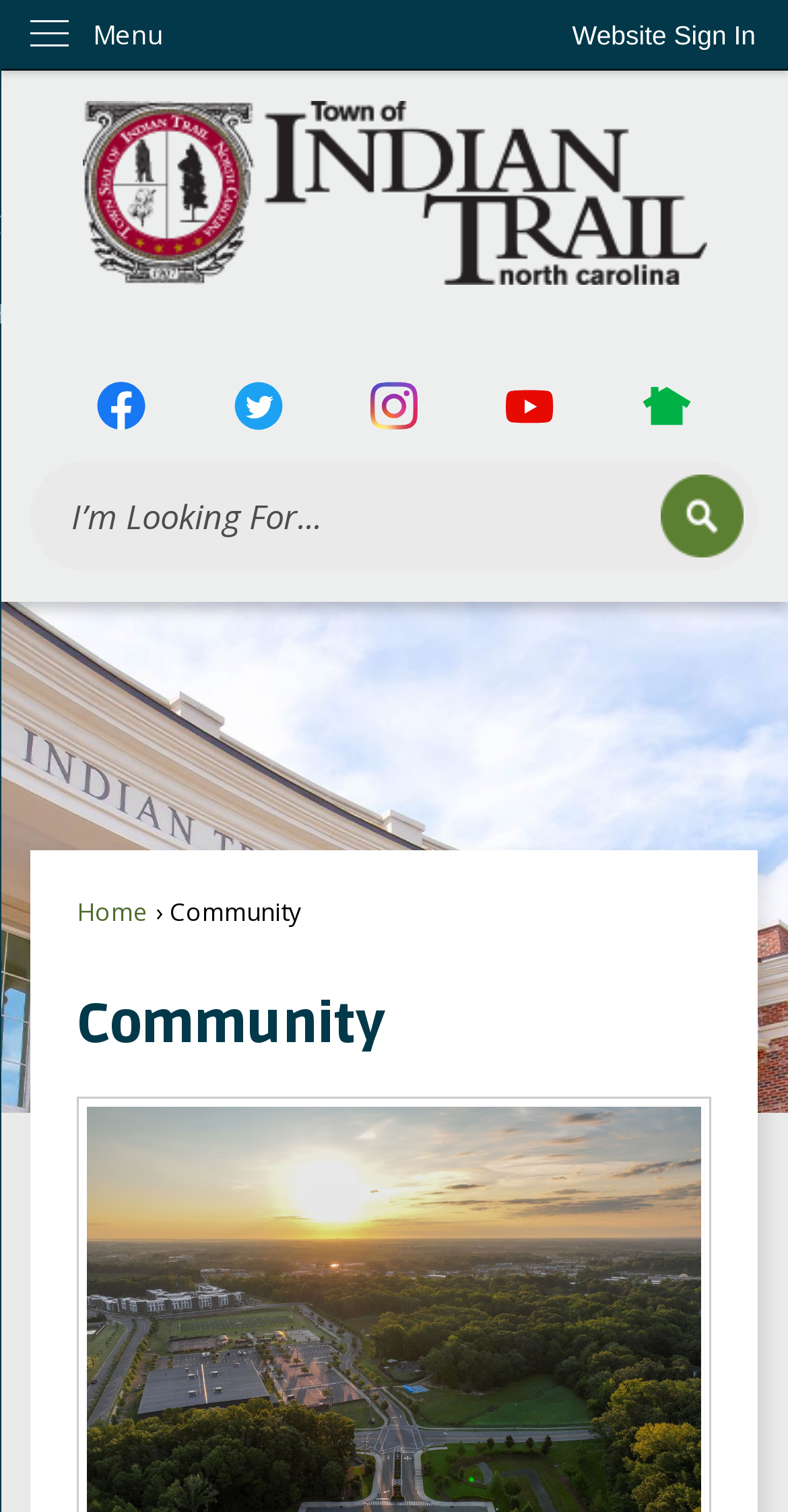Specify the bounding box coordinates of the element's area that should be clicked to execute the given instruction: "Search for something". The coordinates should be four float numbers between 0 and 1, i.e., [left, top, right, bottom].

[0.039, 0.304, 0.961, 0.378]